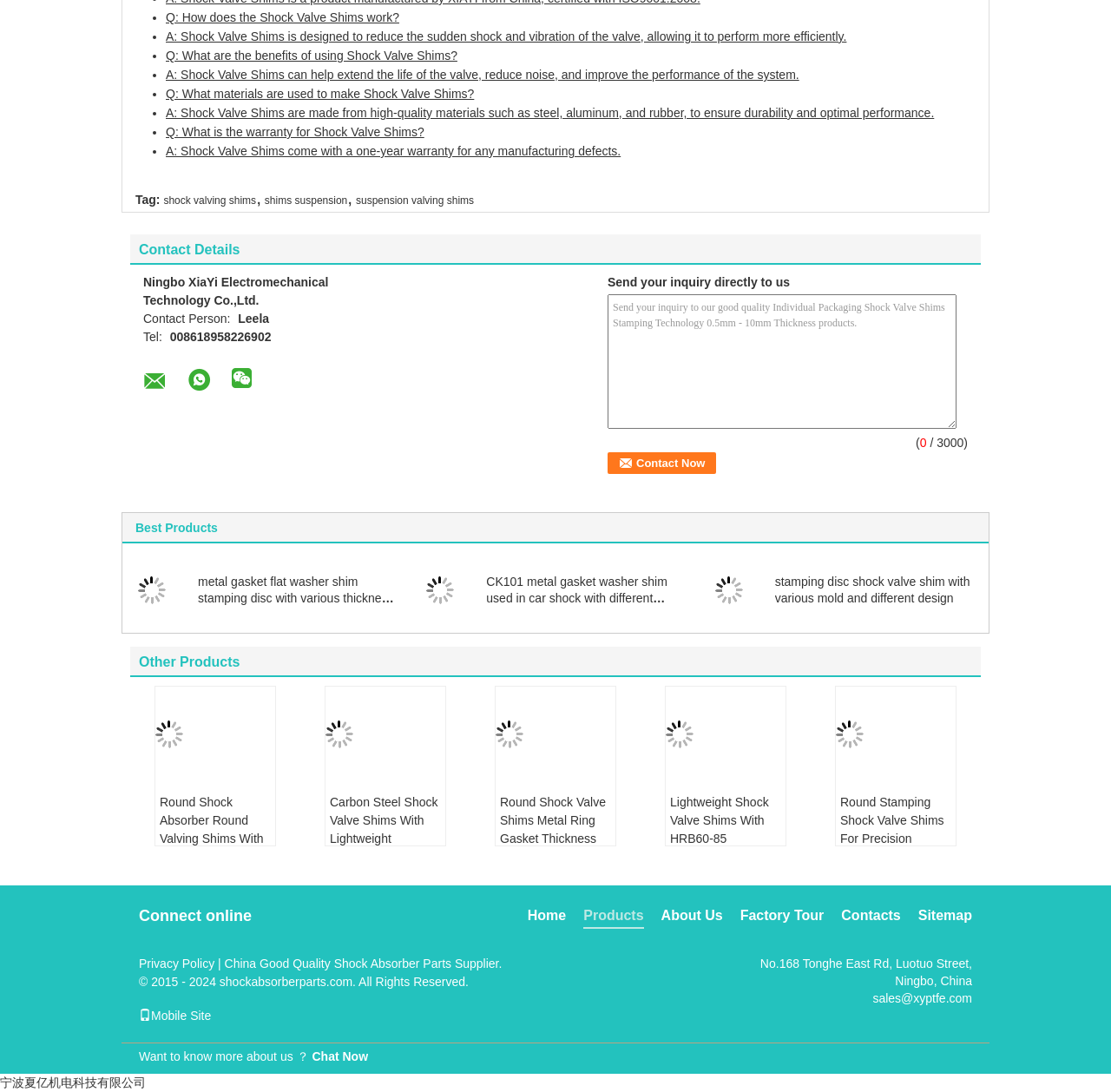Please locate the UI element described by "Resources" and provide its bounding box coordinates.

None